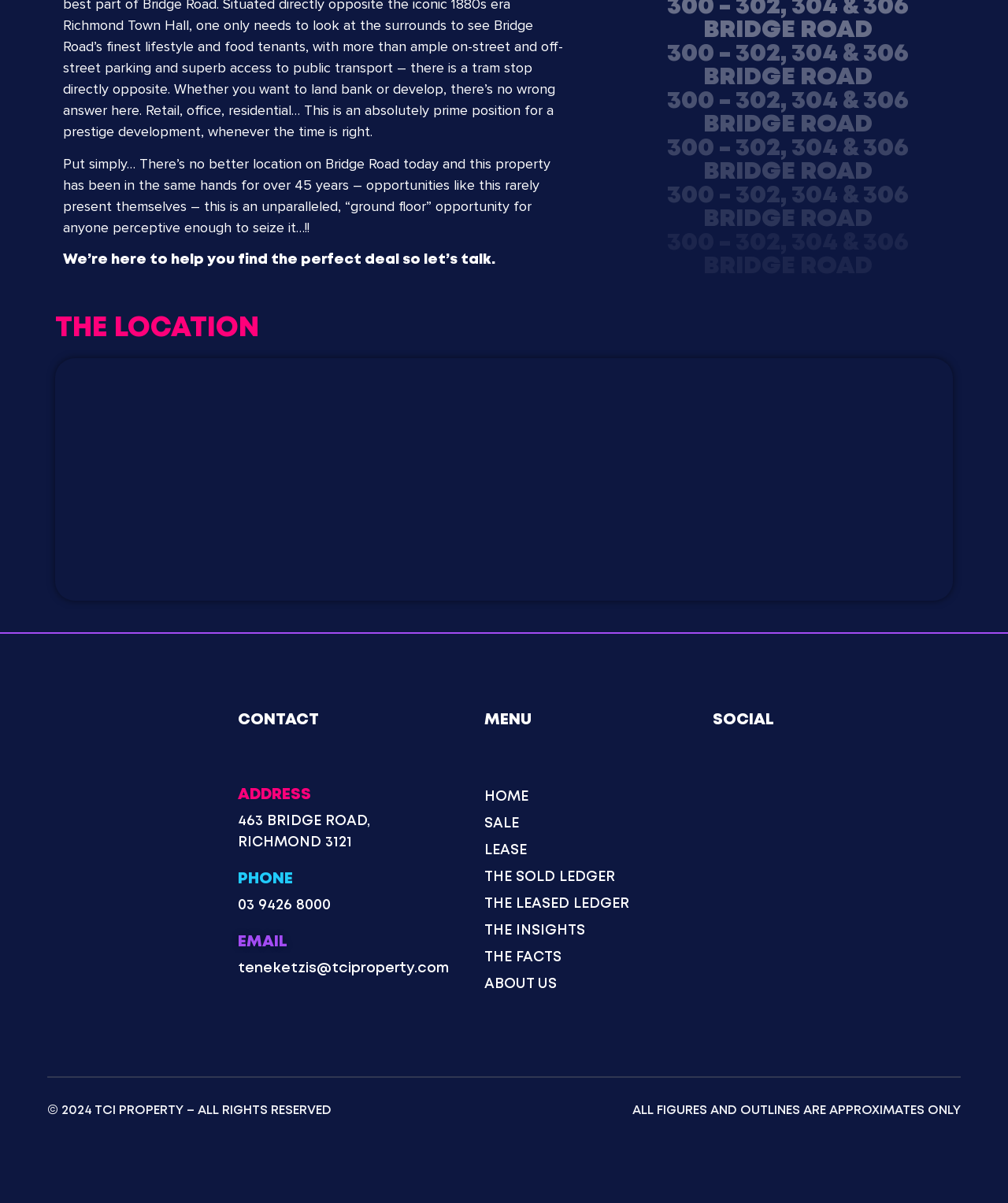Find and specify the bounding box coordinates that correspond to the clickable region for the instruction: "Click the 'CONTACT' heading".

[0.236, 0.593, 0.465, 0.606]